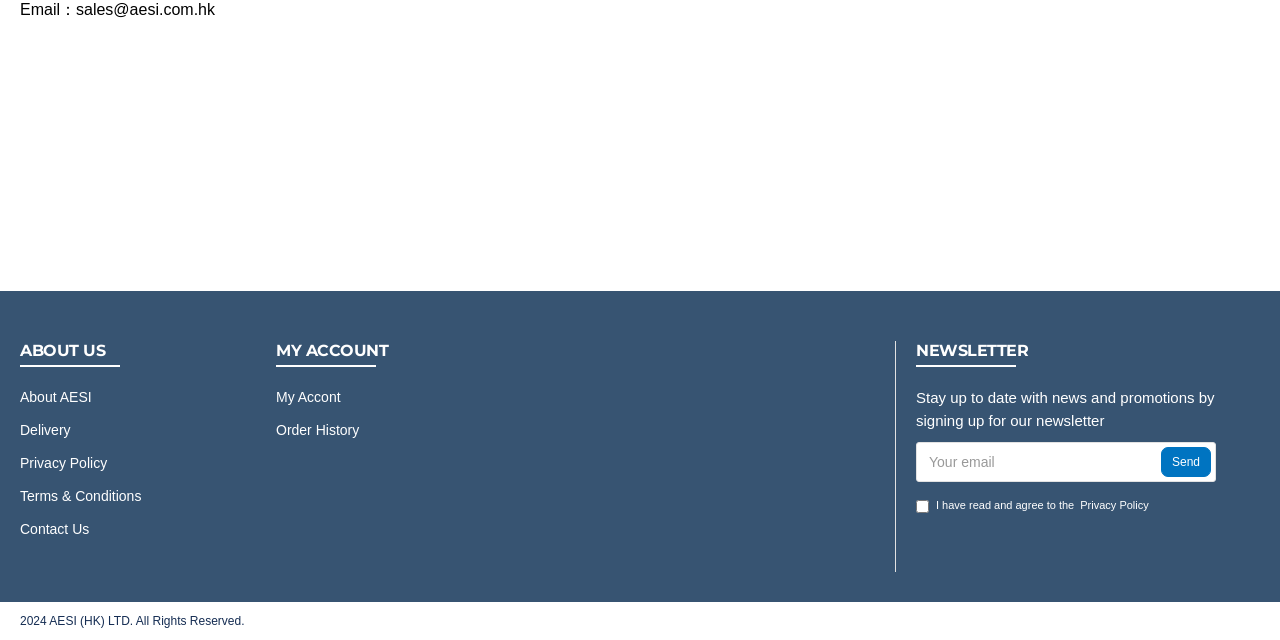Identify the bounding box for the described UI element: "Send".

[0.907, 0.698, 0.946, 0.745]